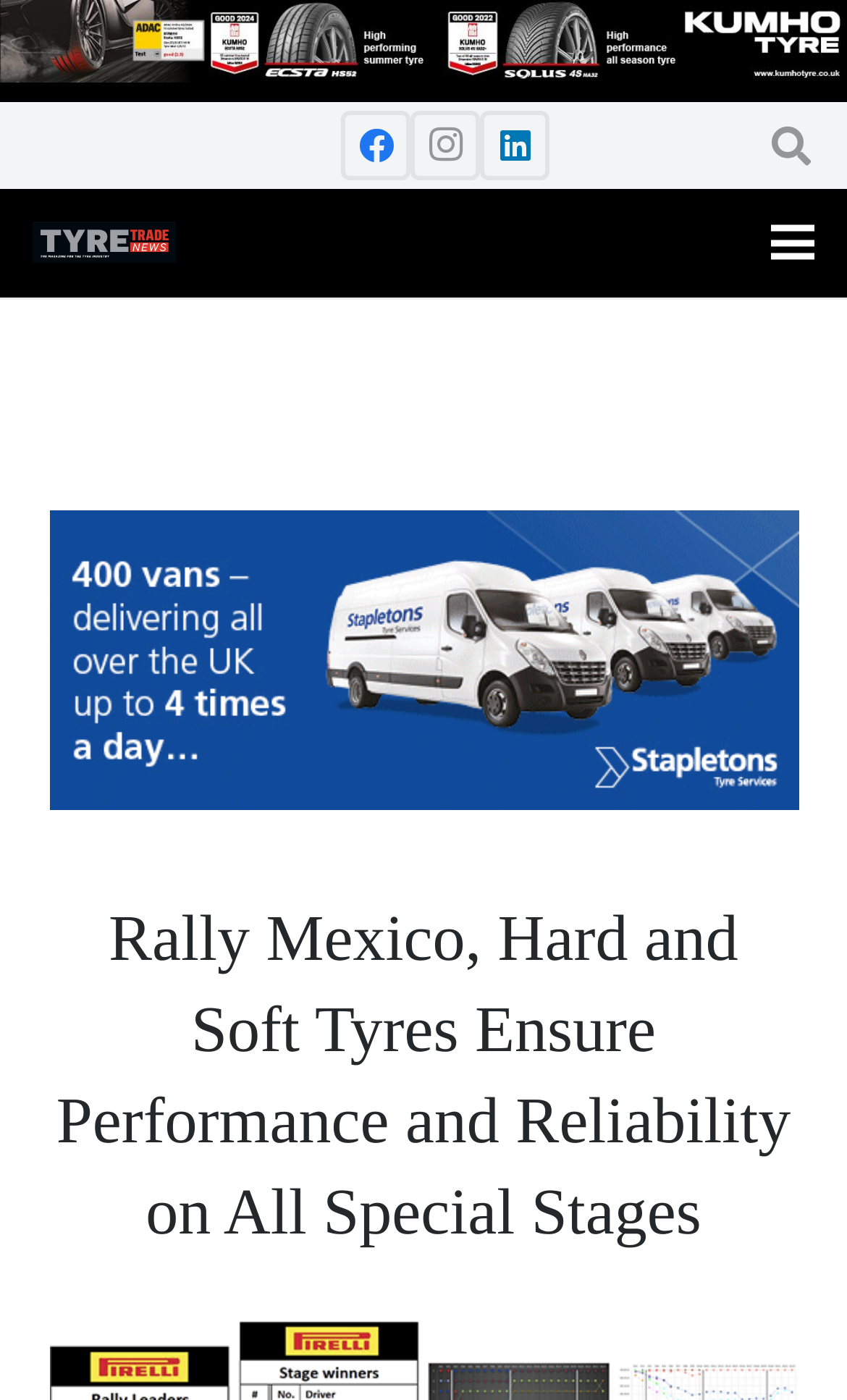Bounding box coordinates are specified in the format (top-left x, top-left y, bottom-right x, bottom-right y). All values are floating point numbers bounded between 0 and 1. Please provide the bounding box coordinate of the region this sentence describes: aria-label="Facebook" title="Facebook"

[0.403, 0.078, 0.485, 0.128]